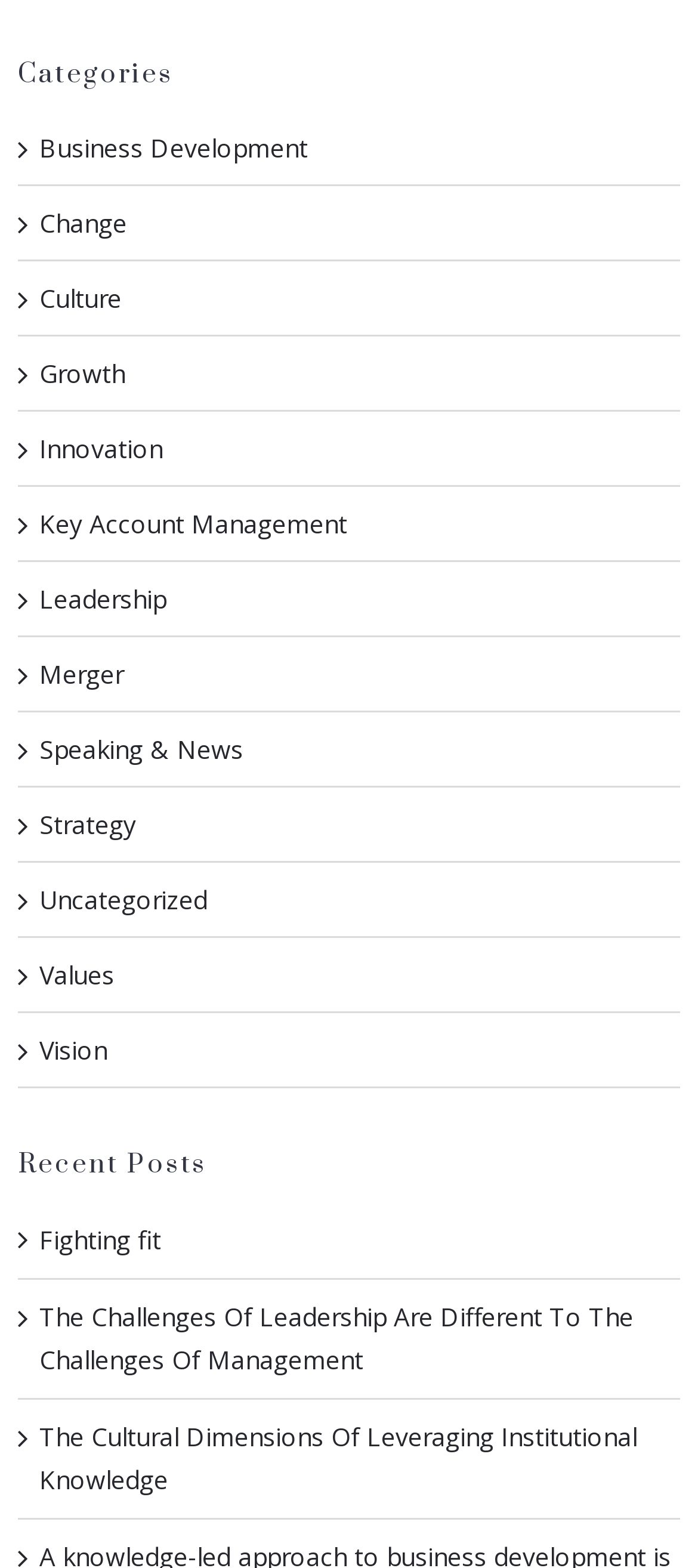Give a one-word or short phrase answer to the question: 
What is the longest post title in the 'Recent Posts' section?

The Challenges Of Leadership Are Different To The Challenges Of Management